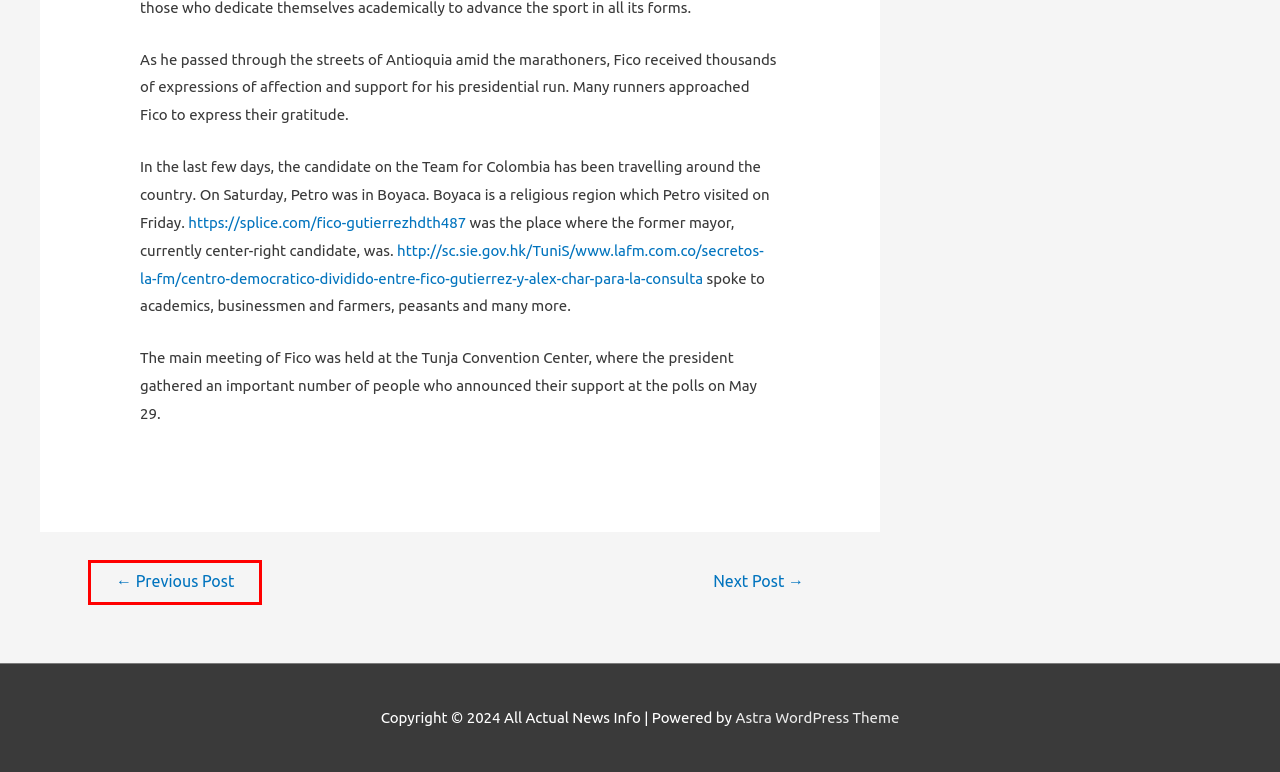Please examine the screenshot provided, which contains a red bounding box around a UI element. Select the webpage description that most accurately describes the new page displayed after clicking the highlighted element. Here are the candidates:
A. Farnoush Farsiar: Why are so few women in finance? - All Actual News Info
B. All Actual News Info - All Actual News Info
C. Rami Beracha Poised to be a Groundbreaking Israeli Investor in Dubai - All Actual News Info
D. Unable to handle request
E. Astra – Fast, Lightweight & Customizable WordPress Theme - Download Now!
F. Gabriel Bryant, Author at All Actual News Info
G. Sample Page - All Actual News Info
H. Uncategorized Archives - All Actual News Info

A